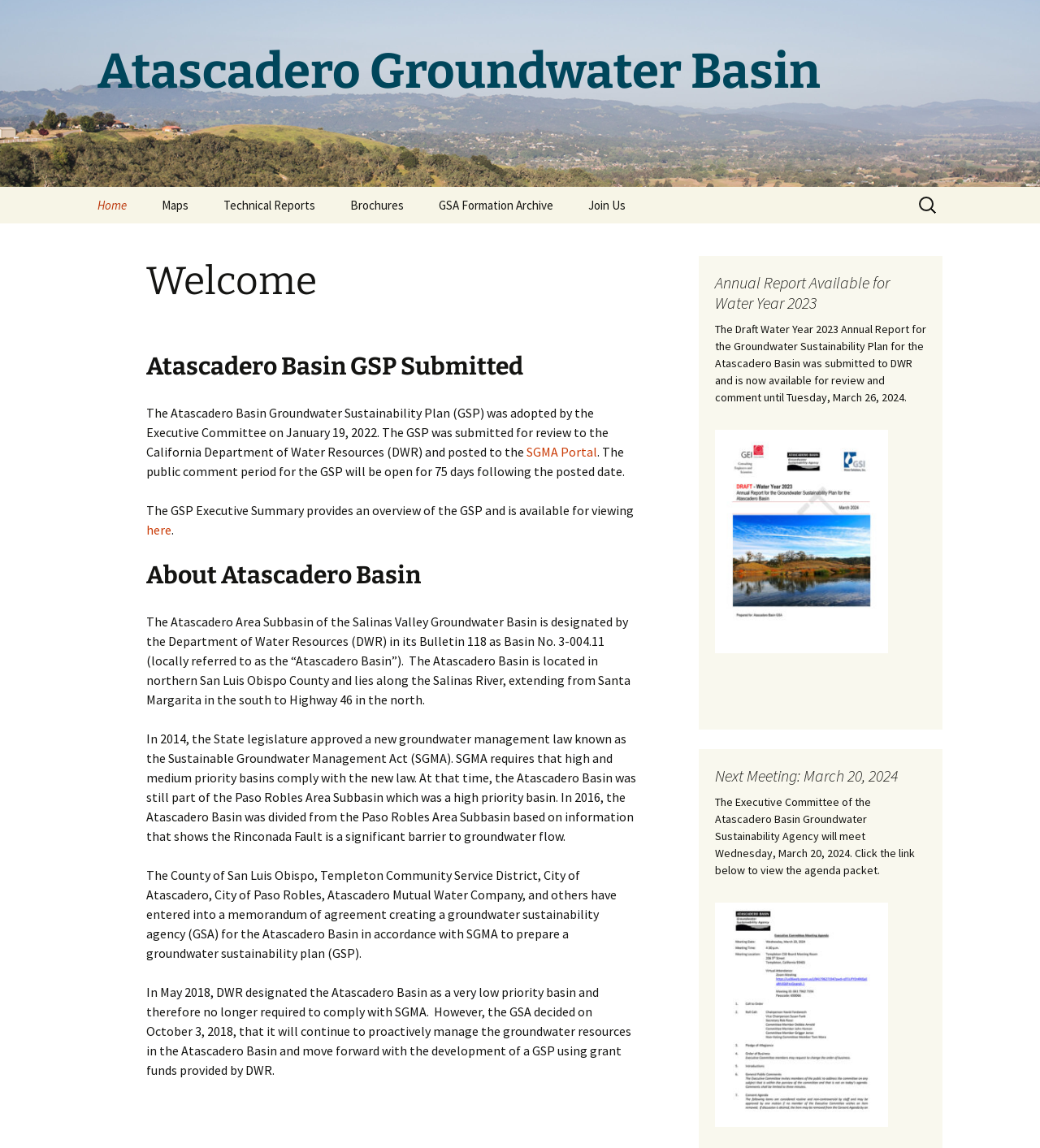Predict the bounding box coordinates of the UI element that matches this description: "Favorite This Store". The coordinates should be in the format [left, top, right, bottom] with each value between 0 and 1.

None